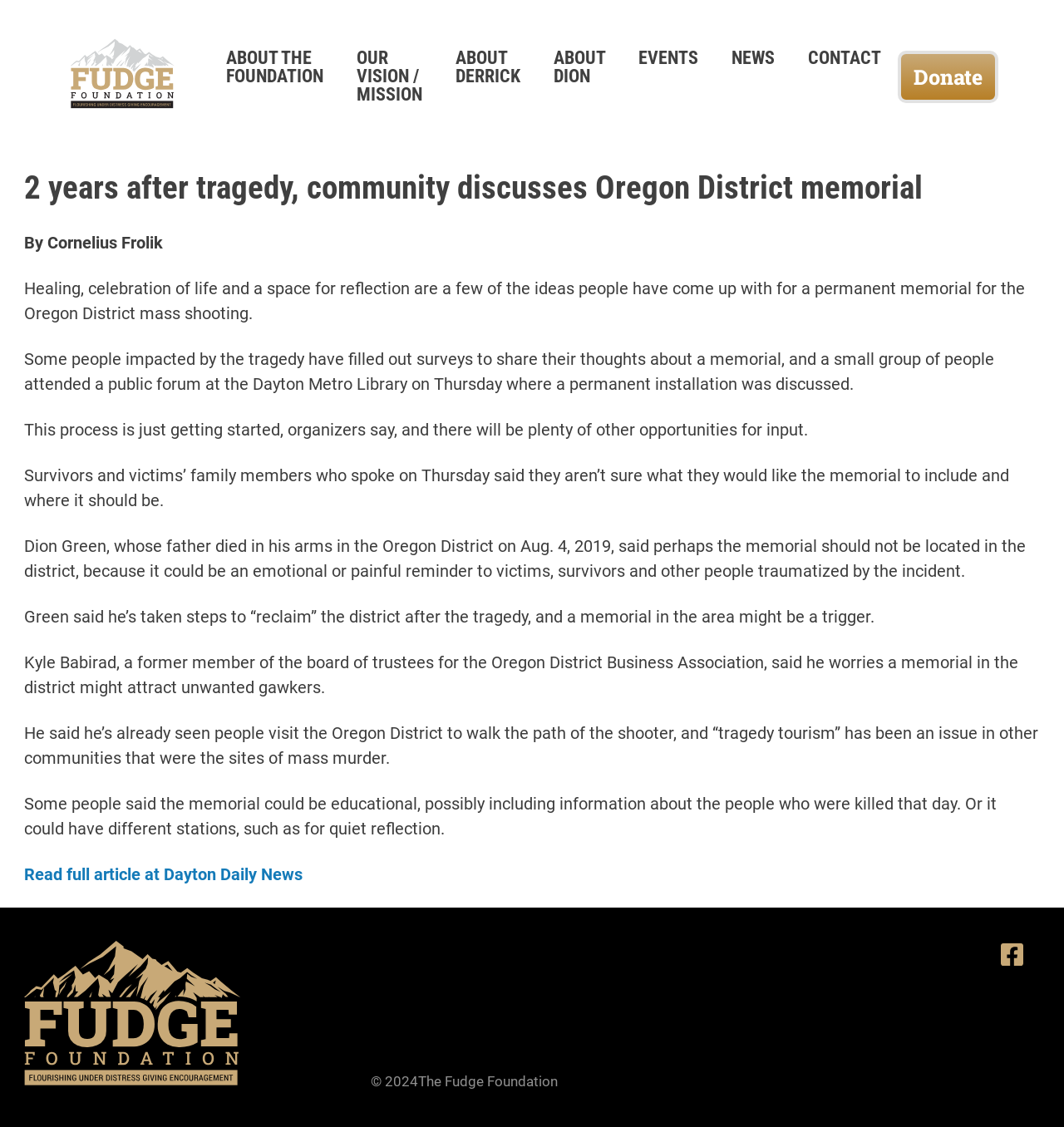Who is Dion Green?
Using the visual information, answer the question in a single word or phrase.

Victim's family member